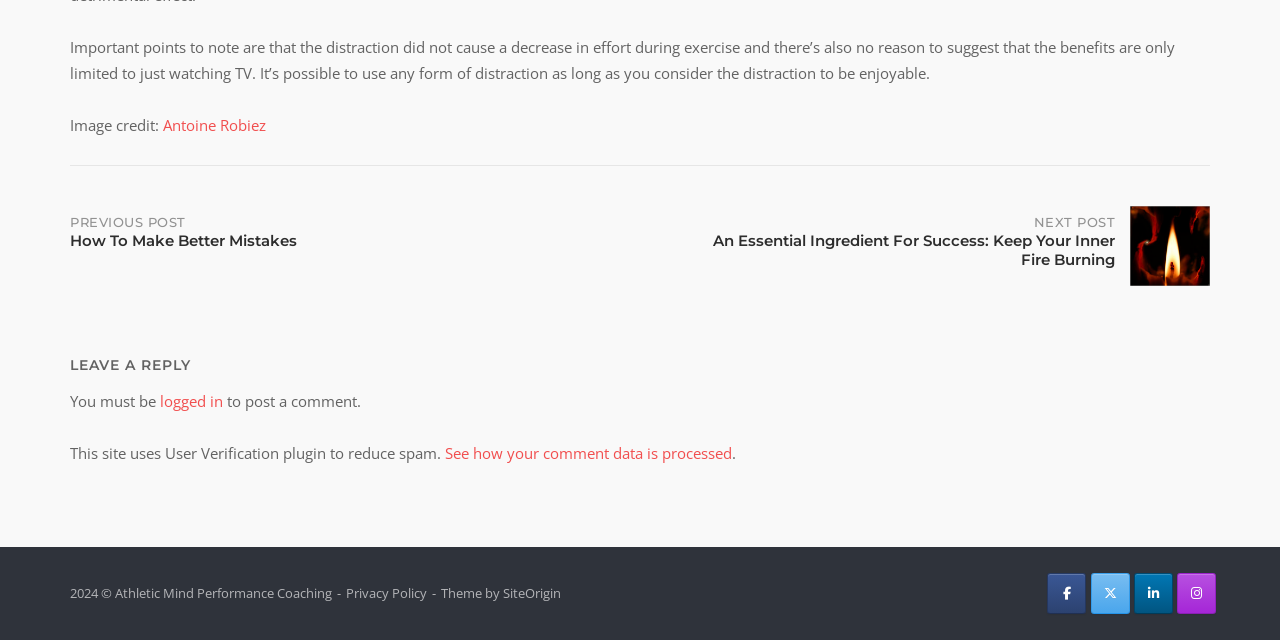Please locate the clickable area by providing the bounding box coordinates to follow this instruction: "Click the link to Athletic Mind Performance Coaching on Facebook".

[0.818, 0.895, 0.849, 0.959]